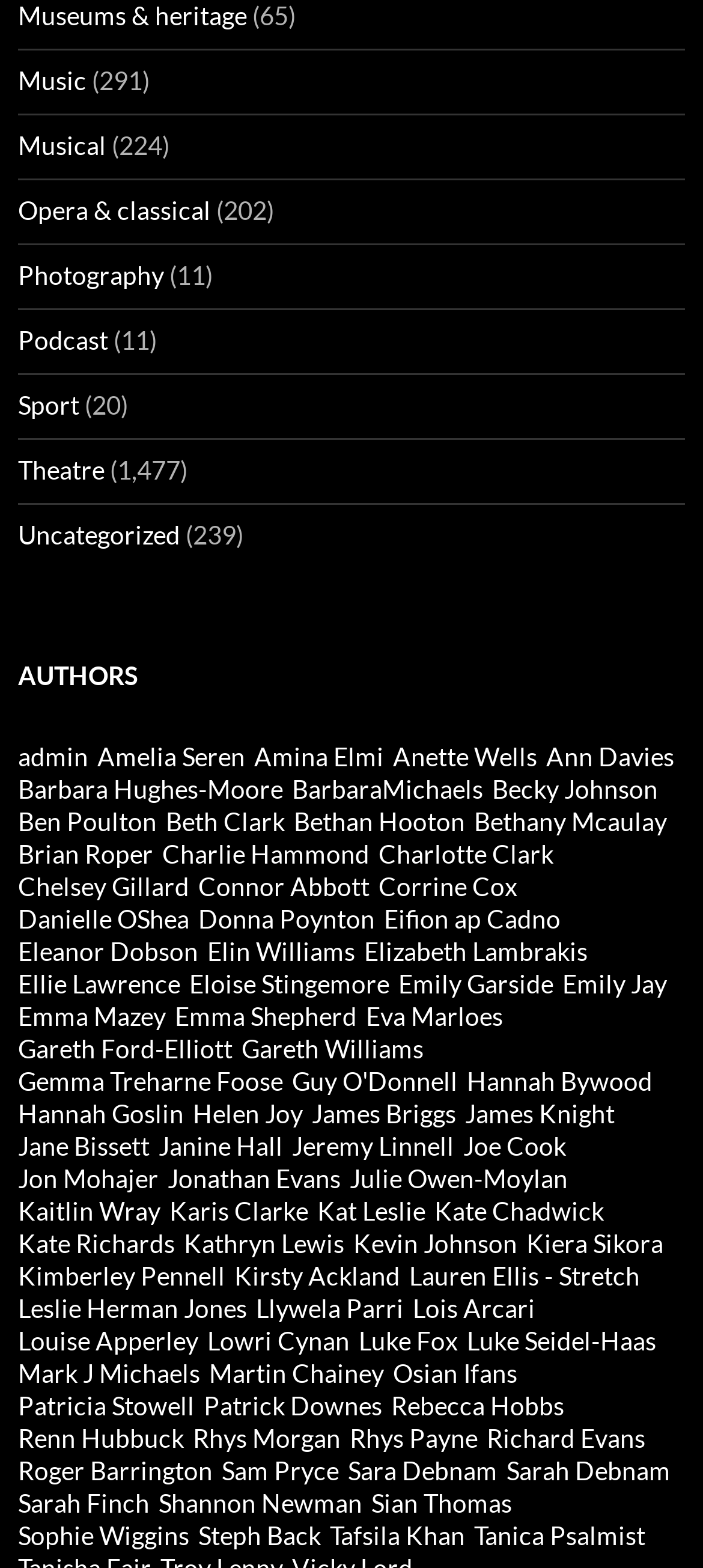Is there a category for 'Film'? Using the information from the screenshot, answer with a single word or phrase.

No